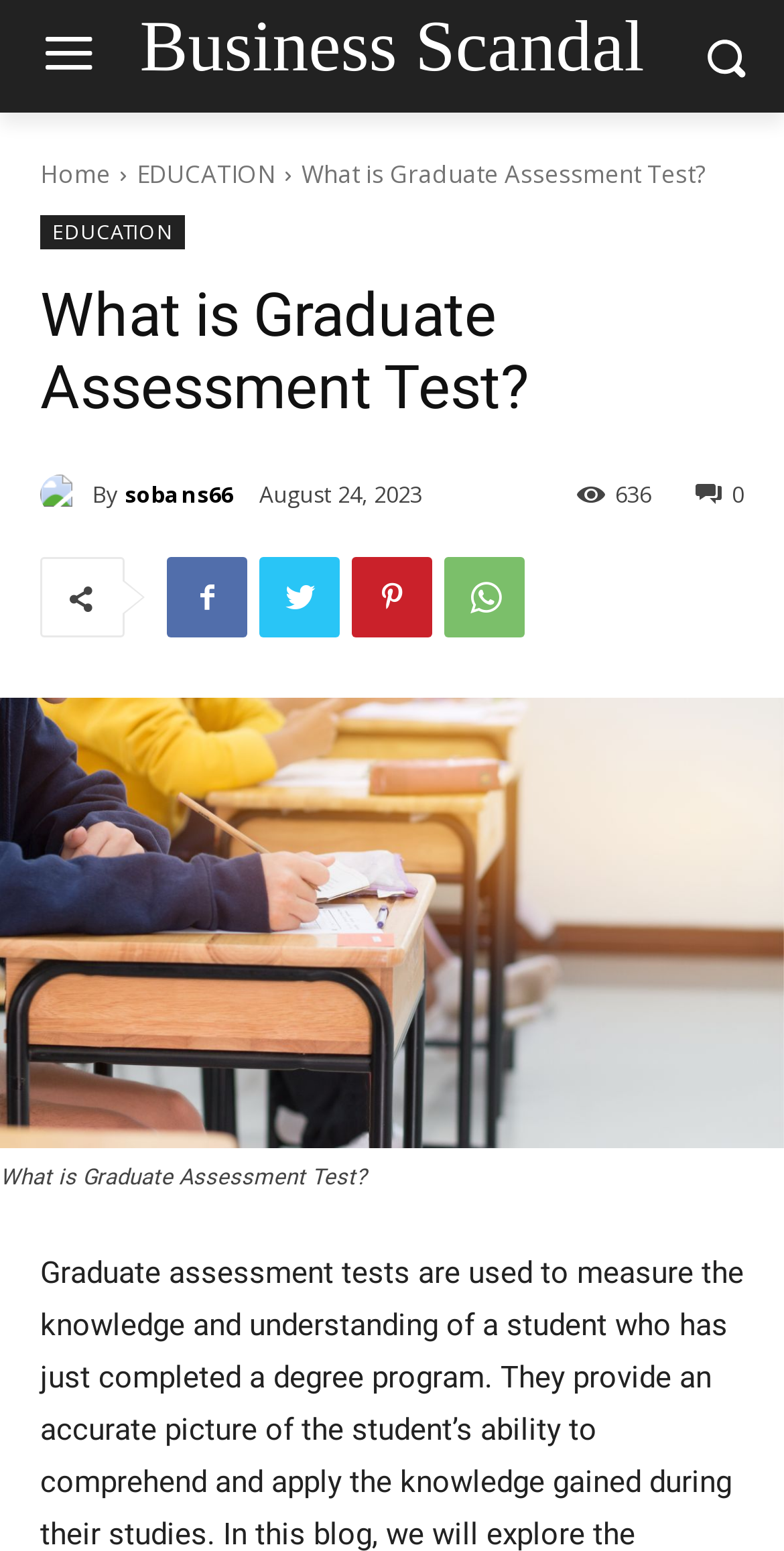Answer the question below using just one word or a short phrase: 
What is the date mentioned in the webpage?

August 24, 2023